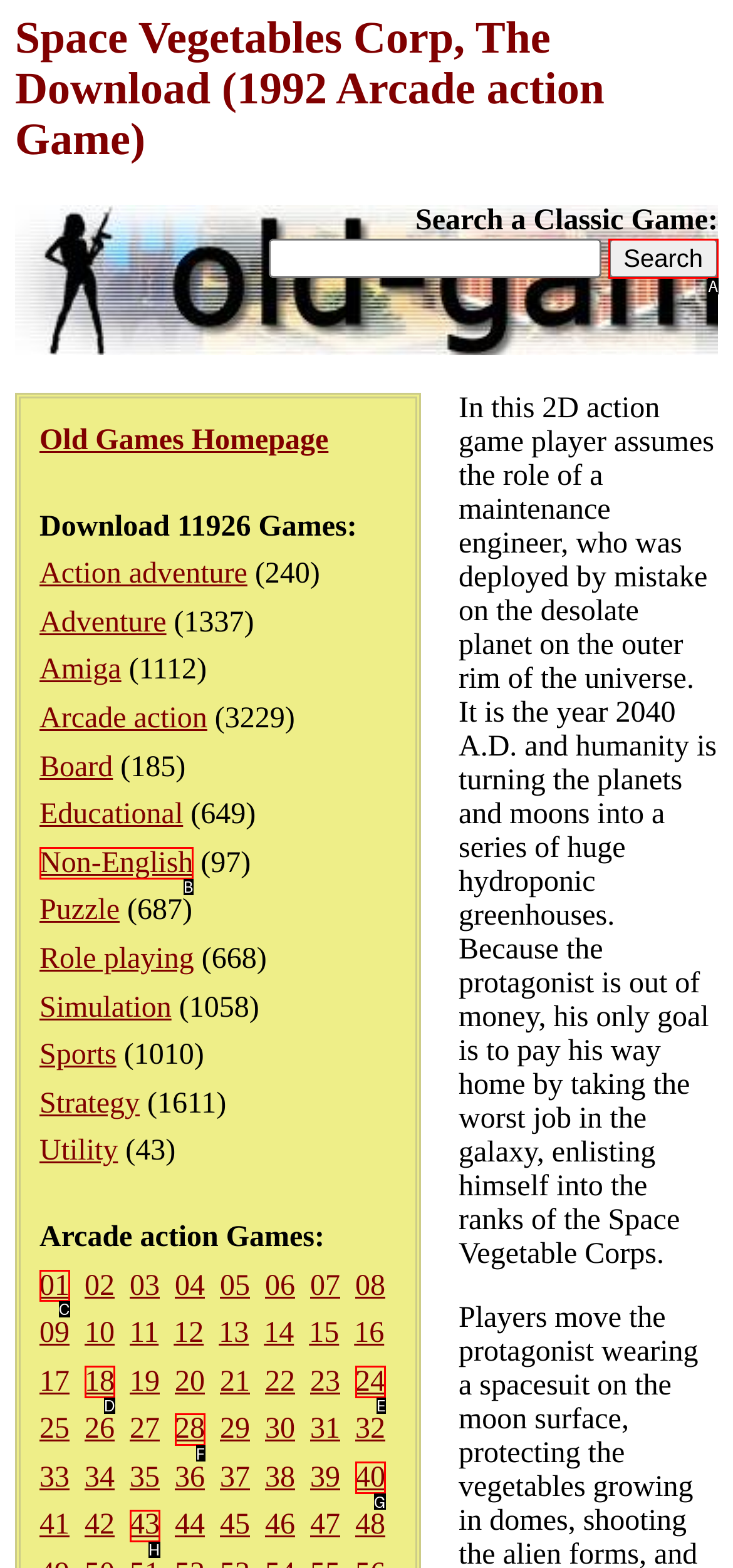Determine which element should be clicked for this task: Read about Hollywood
Answer with the letter of the selected option.

None